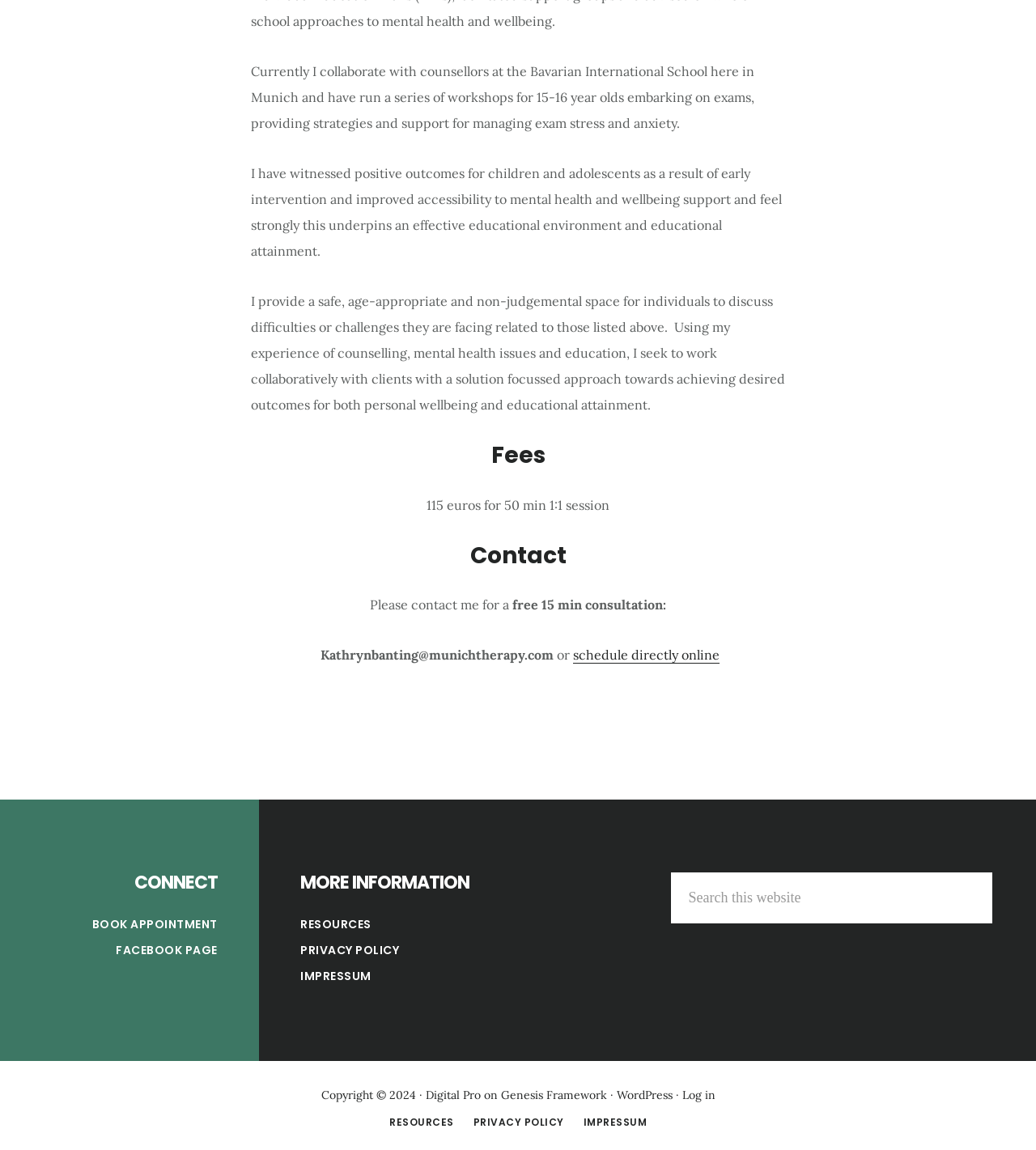Identify the bounding box coordinates for the UI element mentioned here: "Finding the right property". Provide the coordinates as four float values between 0 and 1, i.e., [left, top, right, bottom].

None